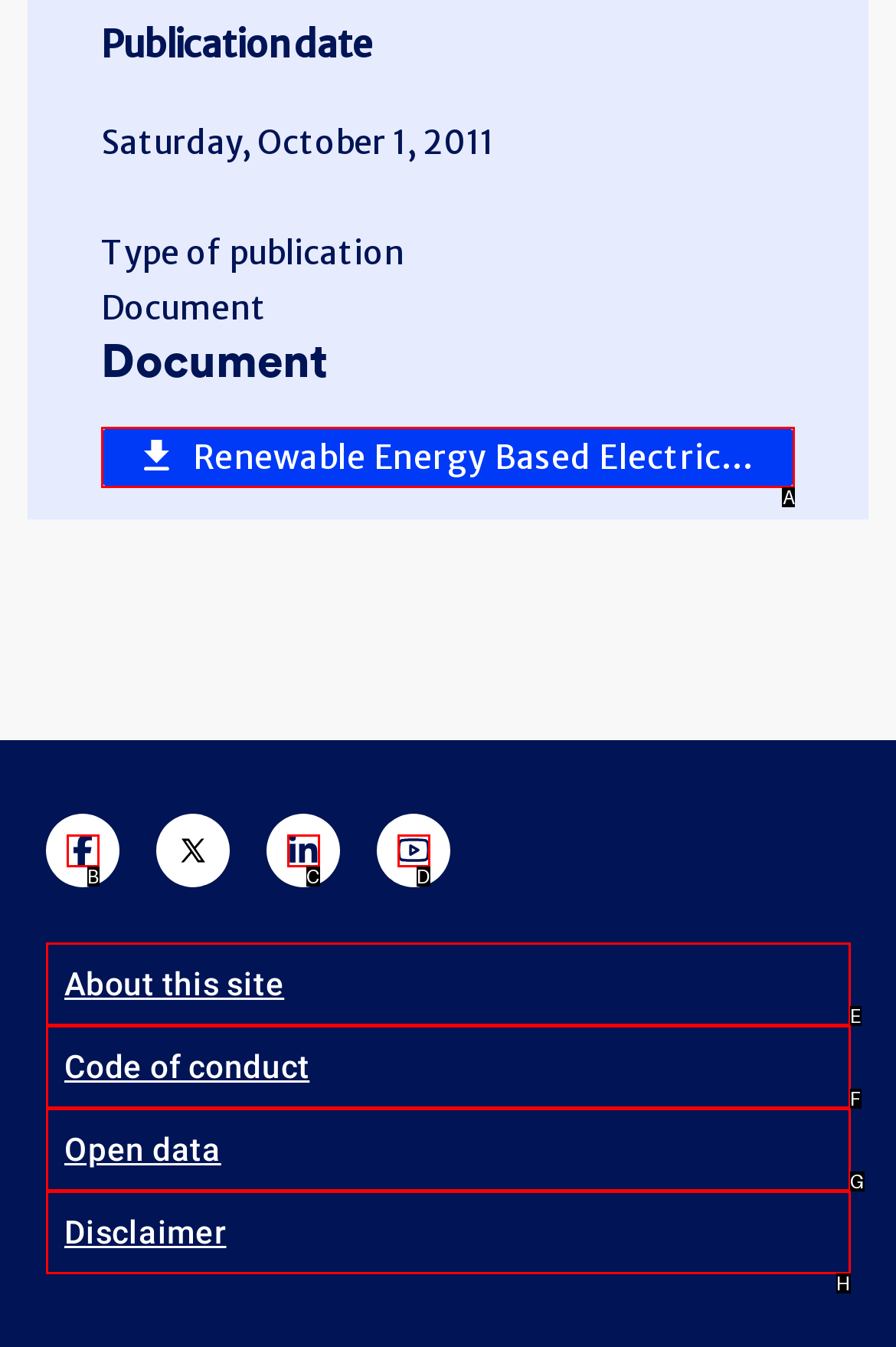Choose the letter that corresponds to the correct button to accomplish the task: View publication details
Reply with the letter of the correct selection only.

A